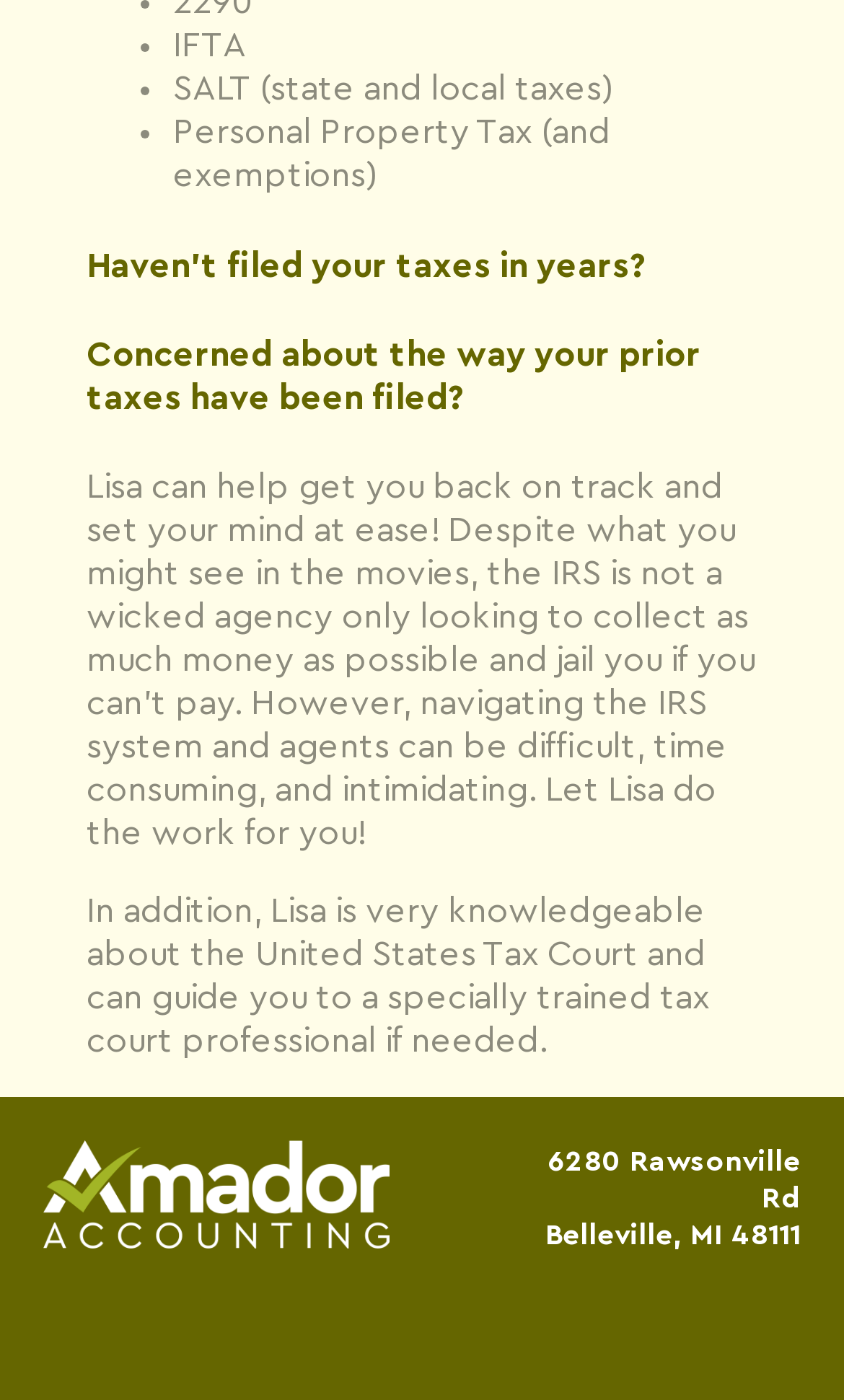Provide a short answer to the following question with just one word or phrase: What is the tone of the webpage?

Reassuring